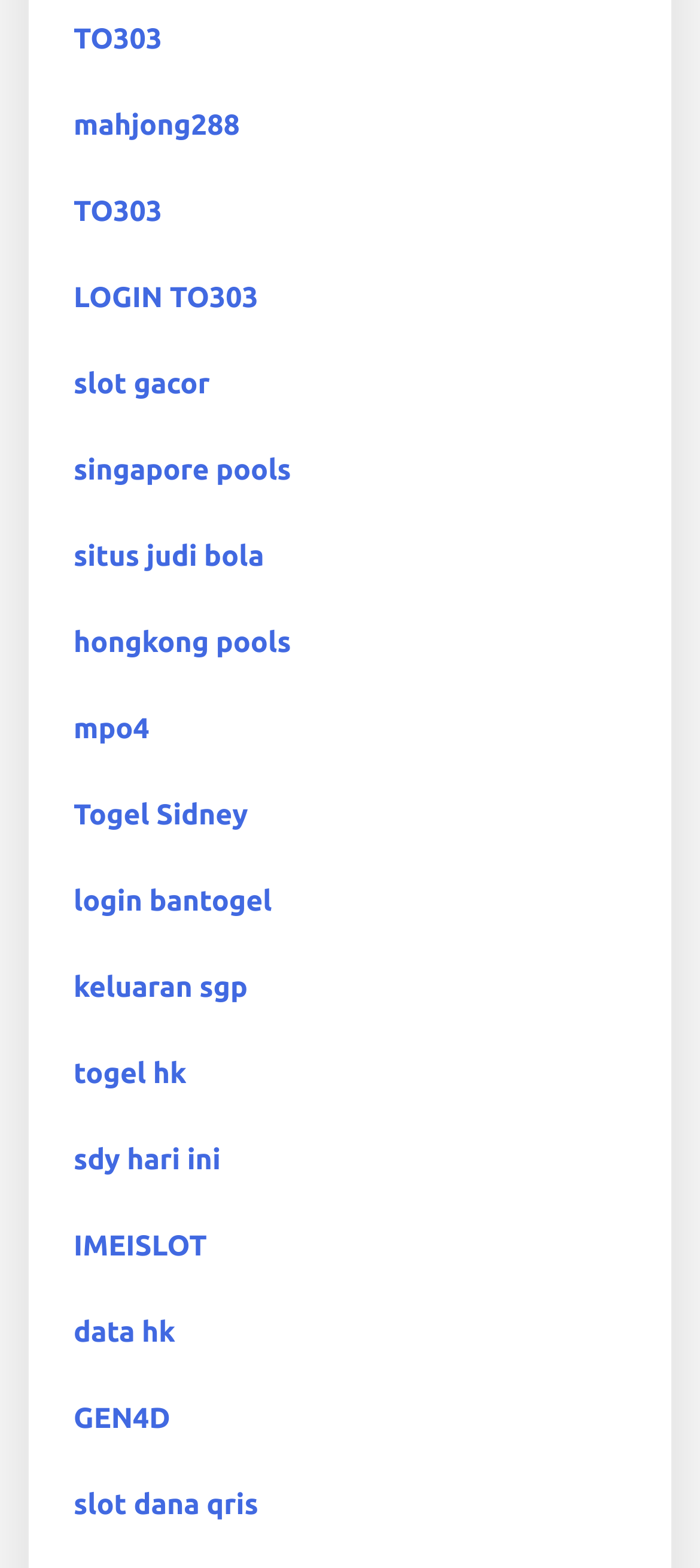Pinpoint the bounding box coordinates of the area that should be clicked to complete the following instruction: "check singapore pools". The coordinates must be given as four float numbers between 0 and 1, i.e., [left, top, right, bottom].

[0.105, 0.29, 0.416, 0.311]